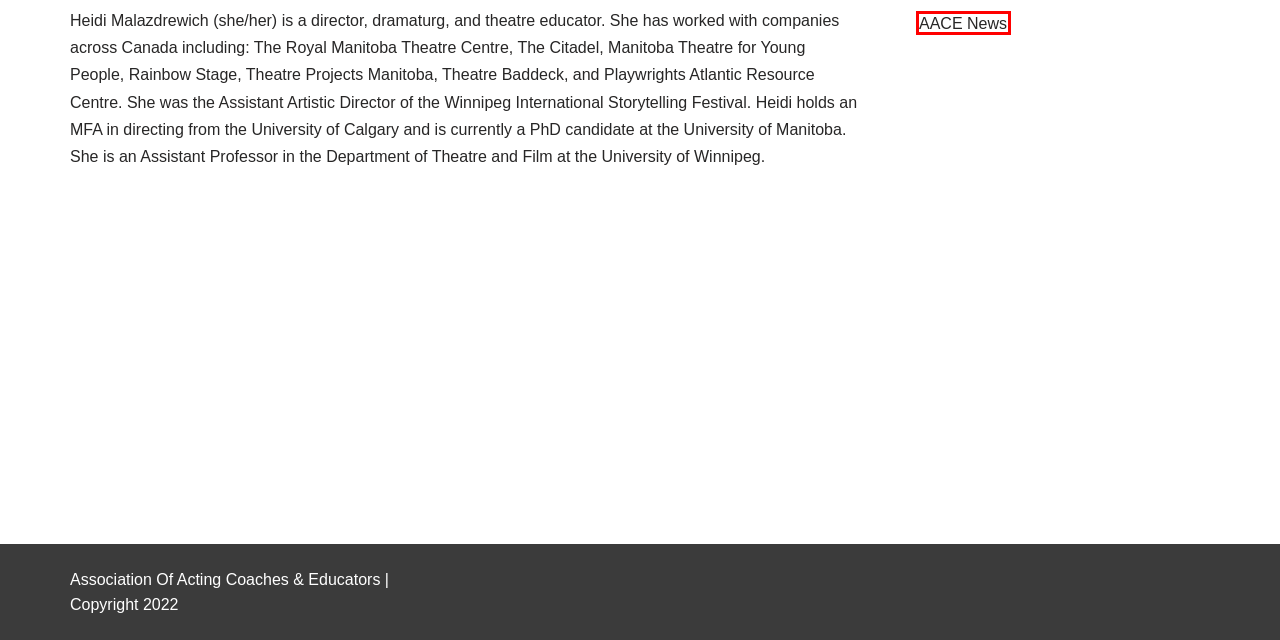Observe the screenshot of a webpage with a red bounding box highlighting an element. Choose the webpage description that accurately reflects the new page after the element within the bounding box is clicked. Here are the candidates:
A. May 20th – Day 1 – AACE
B. AACE Members – AACE
C. Industry Partners – AACE
D. Sponsors – AACE
E. AACE News – AACE
F. LIVESTREAM – AACE
G. Our Story – AACE
H. AACE

E